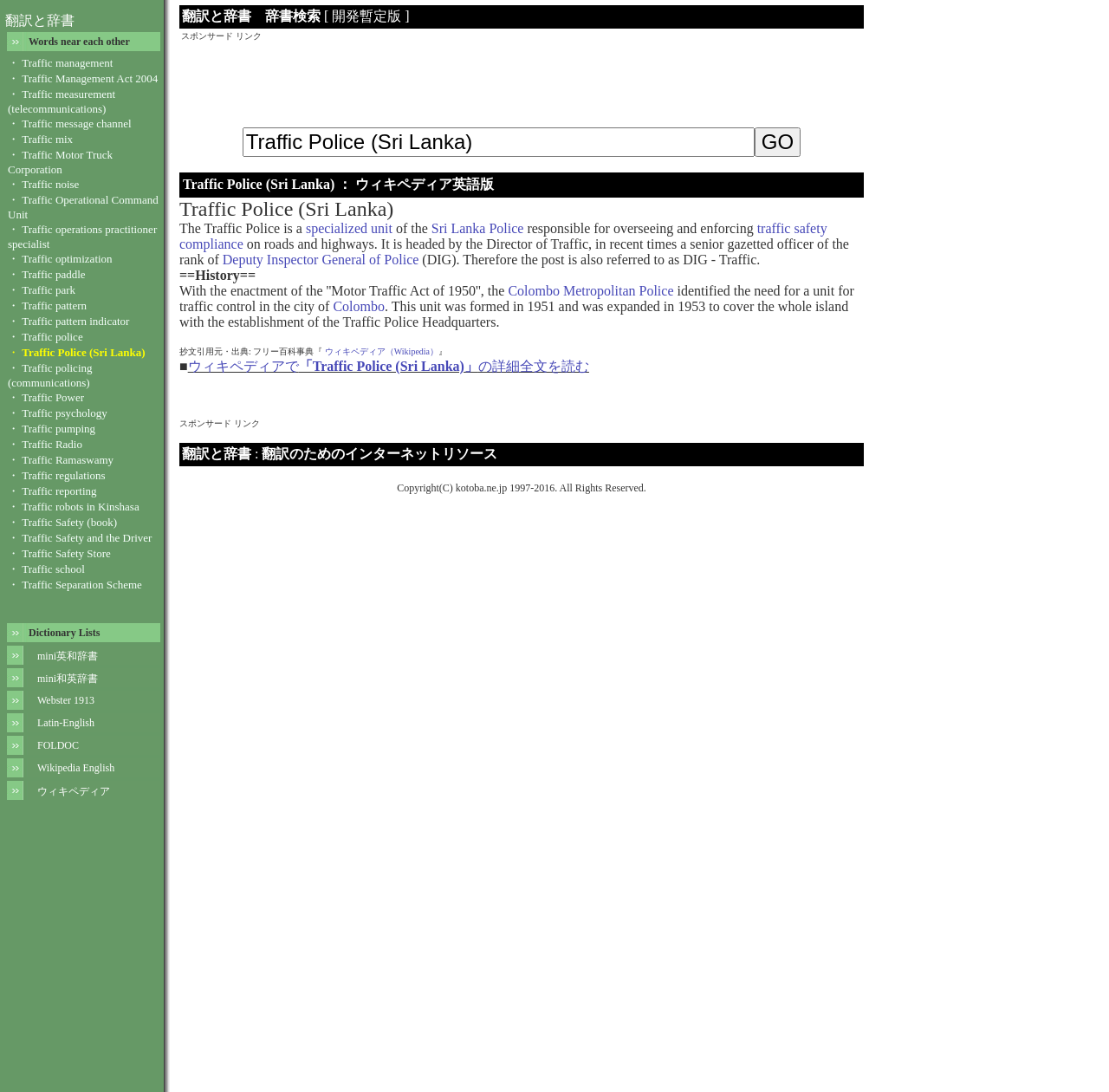Provide a one-word or short-phrase response to the question:
How many dictionary lists are provided on the webpage?

5